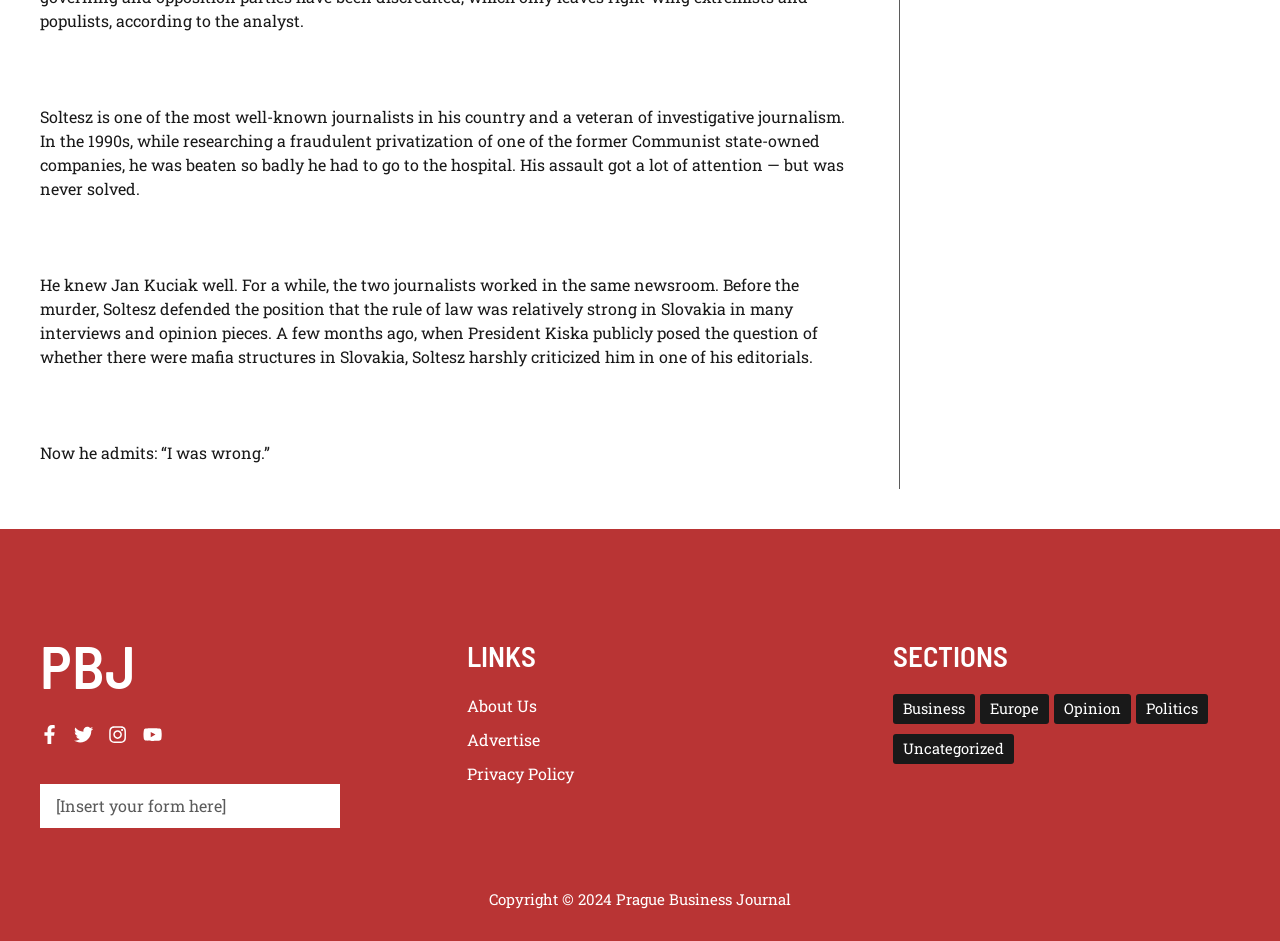Identify the bounding box coordinates of the region that needs to be clicked to carry out this instruction: "click on Advertise". Provide these coordinates as four float numbers ranging from 0 to 1, i.e., [left, top, right, bottom].

[0.365, 0.775, 0.422, 0.797]